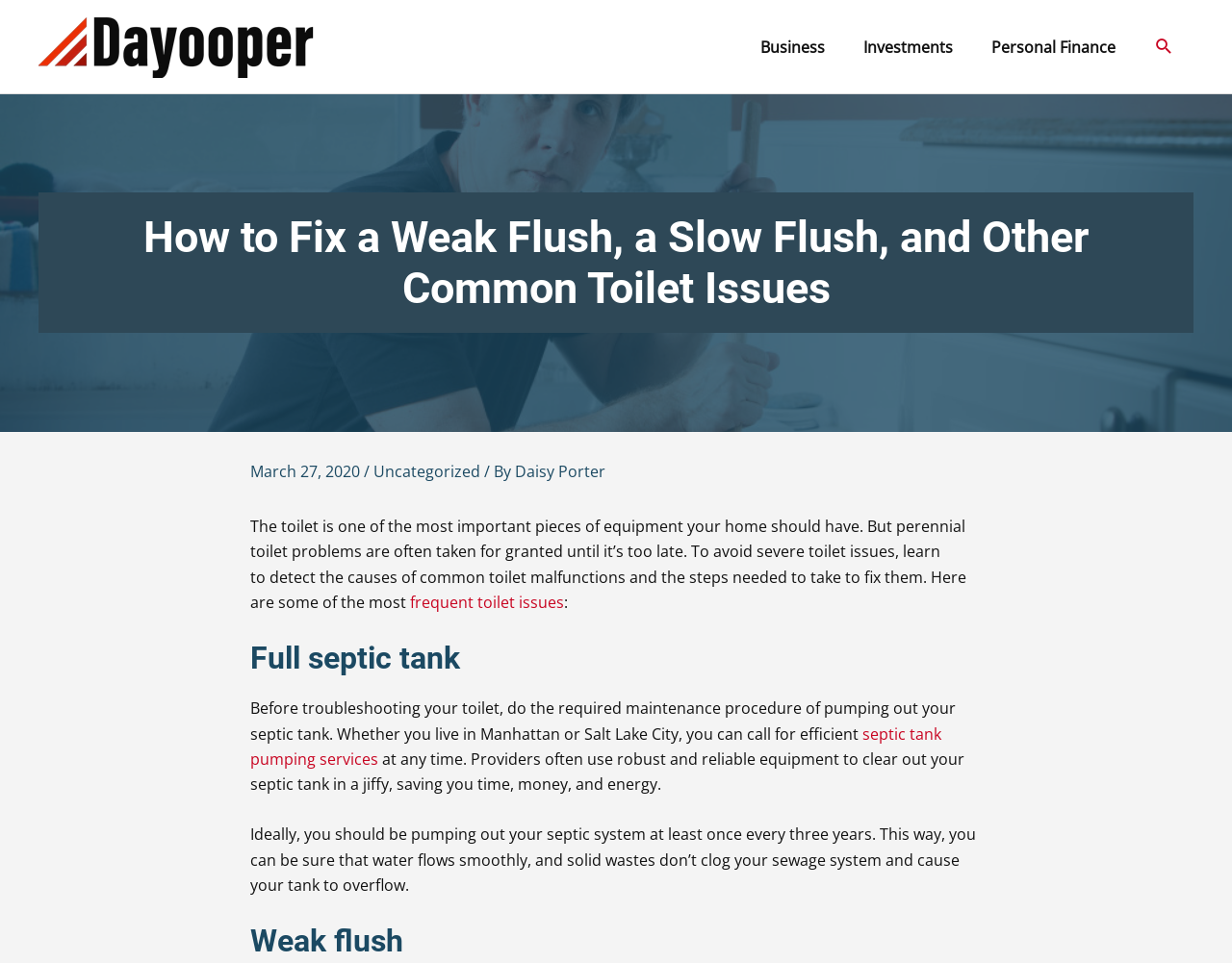Please specify the bounding box coordinates of the region to click in order to perform the following instruction: "Navigate to Business".

[0.602, 0.016, 0.685, 0.08]